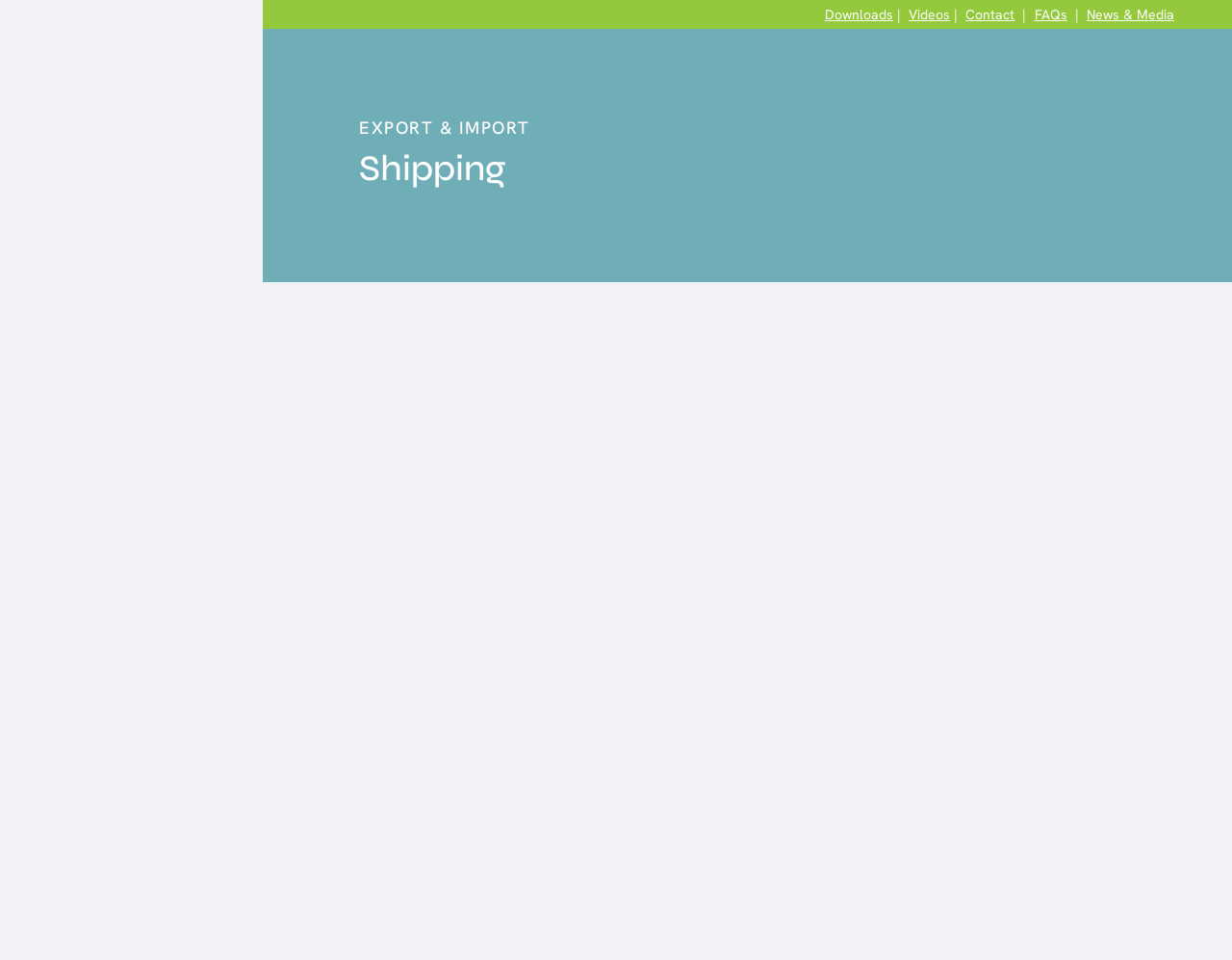Can you provide the bounding box coordinates for the element that should be clicked to implement the instruction: "Click the '前の' button"?

None